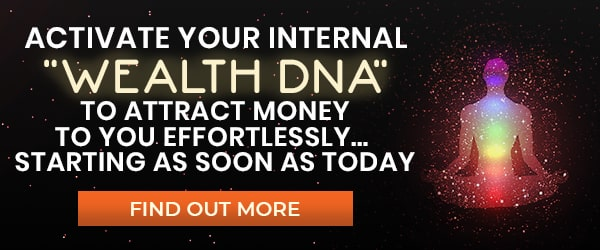What is the purpose of the call-to-action button?
Please provide a comprehensive answer based on the details in the screenshot.

The purpose of the call-to-action button labeled 'FIND OUT MORE' is to encourage viewers to take action and engage with the advertisement. It invites them to explore methods to enhance their financial well-being, suggesting the possibility of starting this journey towards prosperity right away.